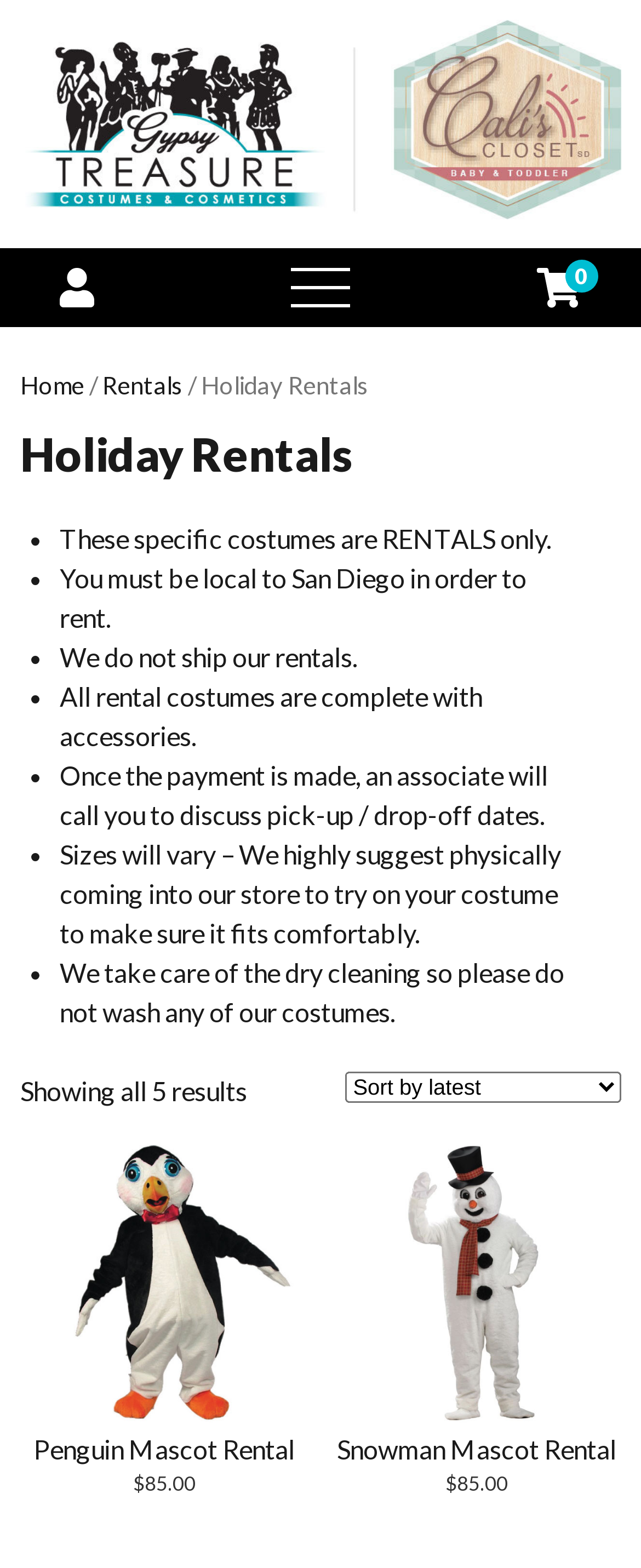Please identify the bounding box coordinates of the element's region that I should click in order to complete the following instruction: "View the Penguin Mascot Rental". The bounding box coordinates consist of four float numbers between 0 and 1, i.e., [left, top, right, bottom].

[0.031, 0.725, 0.481, 0.956]